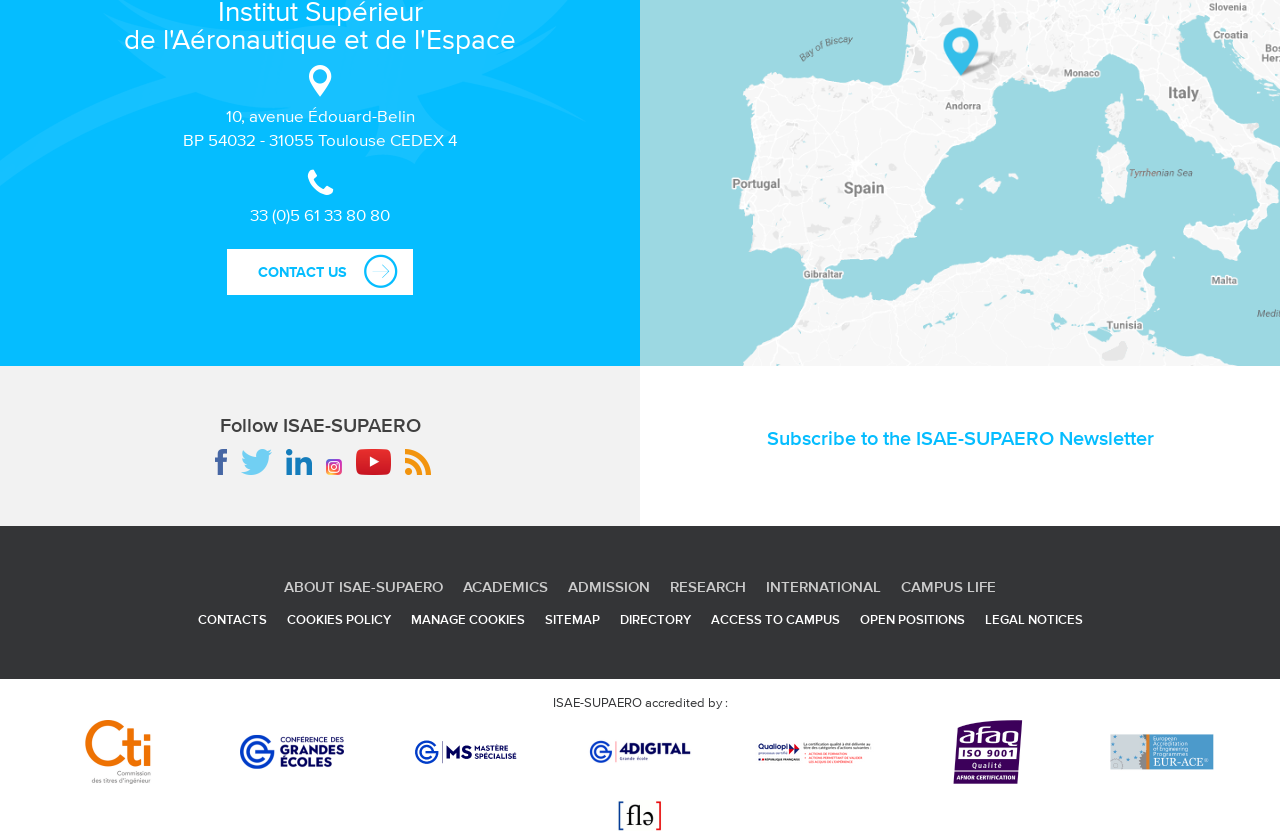Using the format (top-left x, top-left y, bottom-right x, bottom-right y), and given the element description, identify the bounding box coordinates within the screenshot: Access to campus

[0.555, 0.736, 0.656, 0.754]